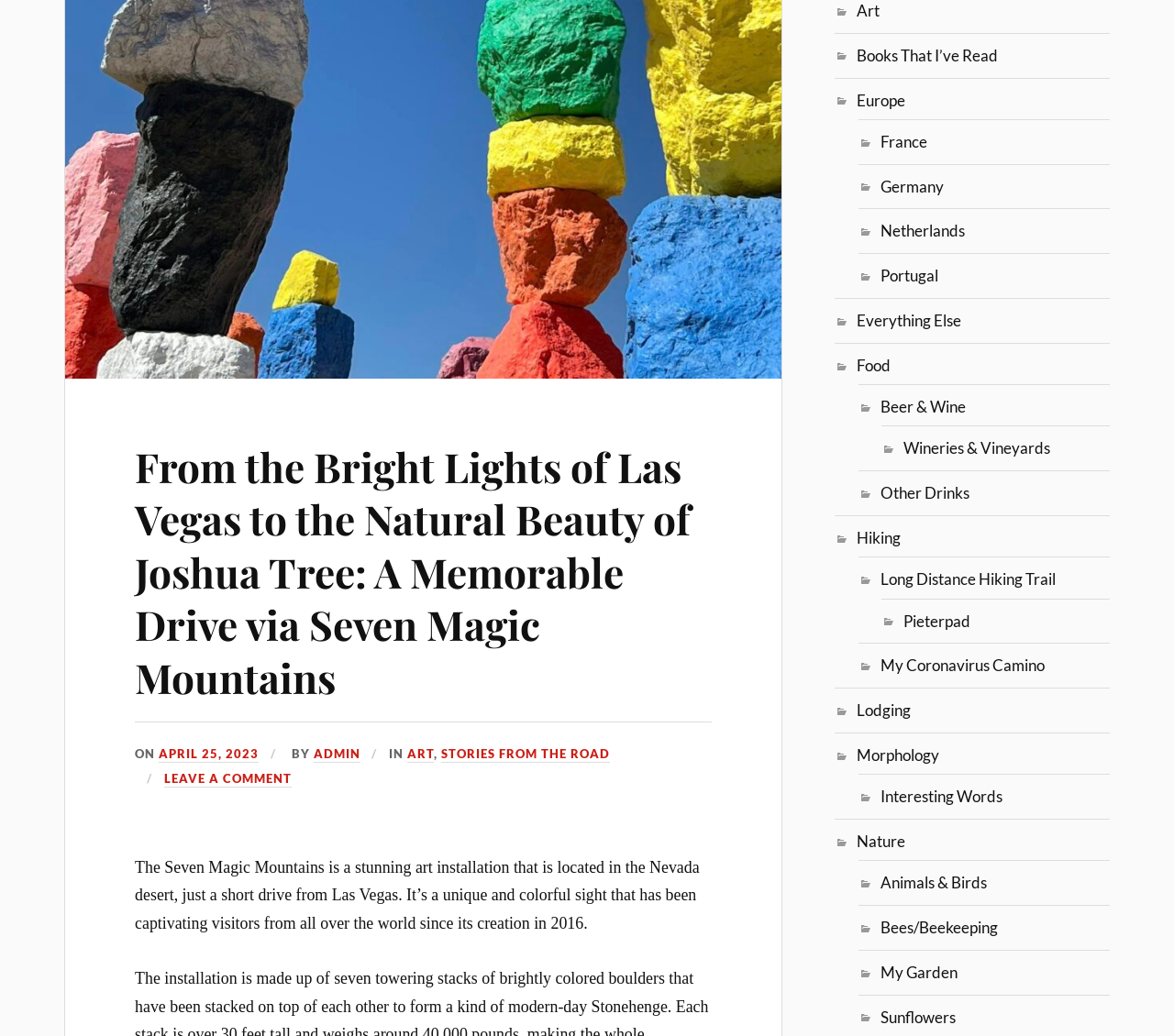Please provide the bounding box coordinates for the element that needs to be clicked to perform the following instruction: "Click on the article title". The coordinates should be given as four float numbers between 0 and 1, i.e., [left, top, right, bottom].

[0.115, 0.425, 0.606, 0.679]